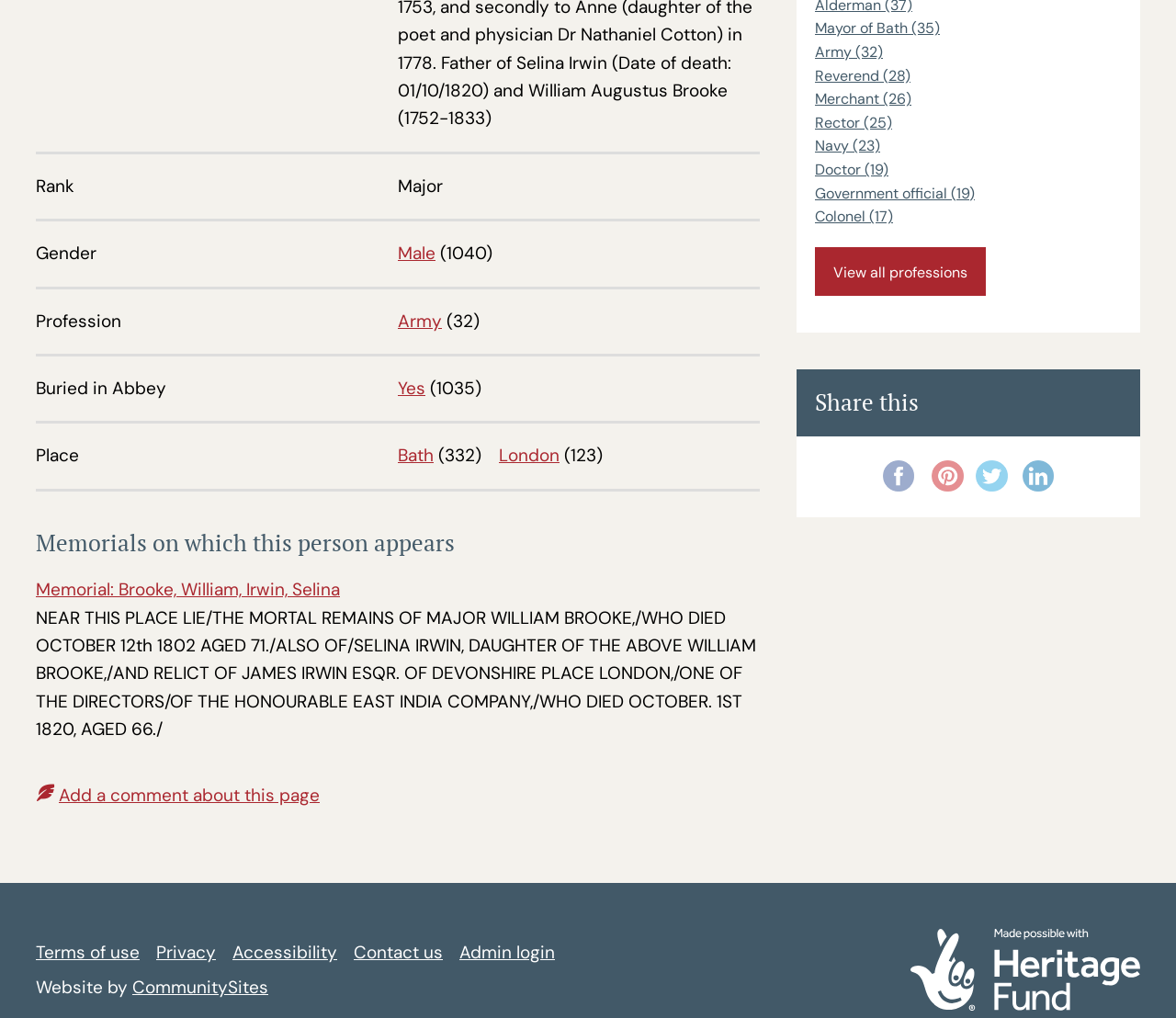Show the bounding box coordinates for the HTML element as described: "Rector (25)".

[0.693, 0.111, 0.759, 0.13]